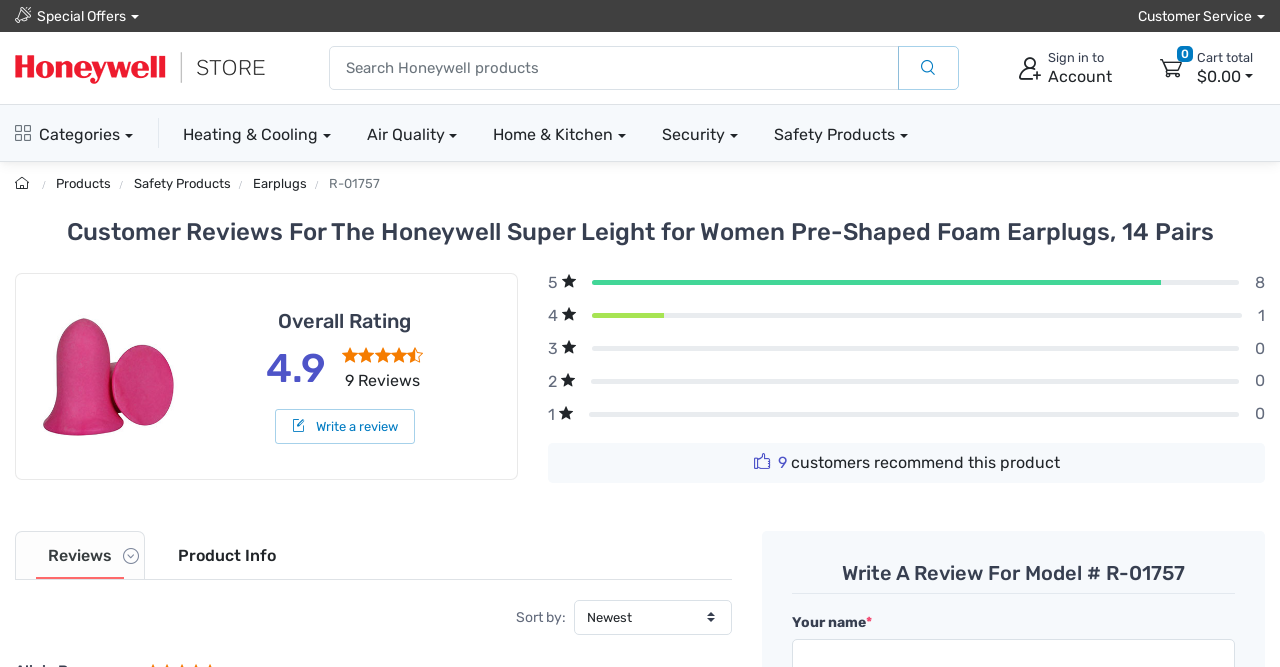Provide a single word or phrase to answer the given question: 
Can customers write a review for this product?

Yes